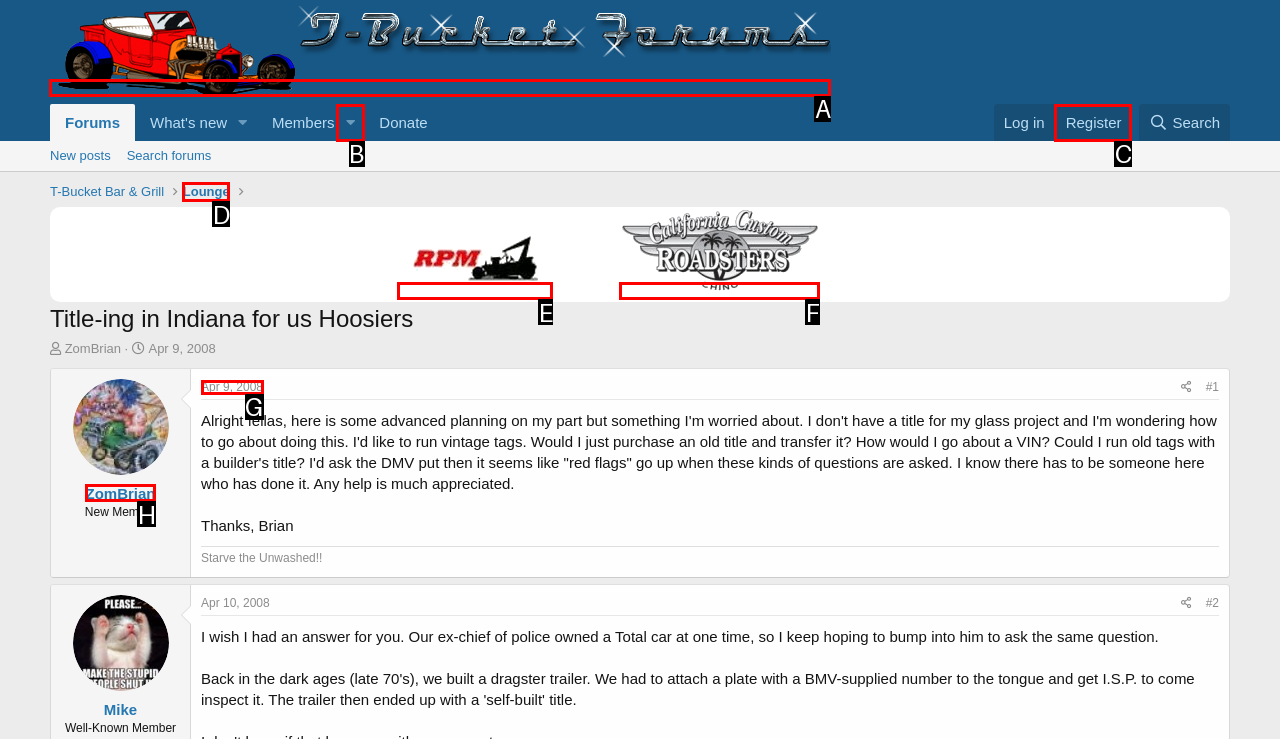Choose the letter of the element that should be clicked to complete the task: Click on the 'T-Bucket Forums' link
Answer with the letter from the possible choices.

A